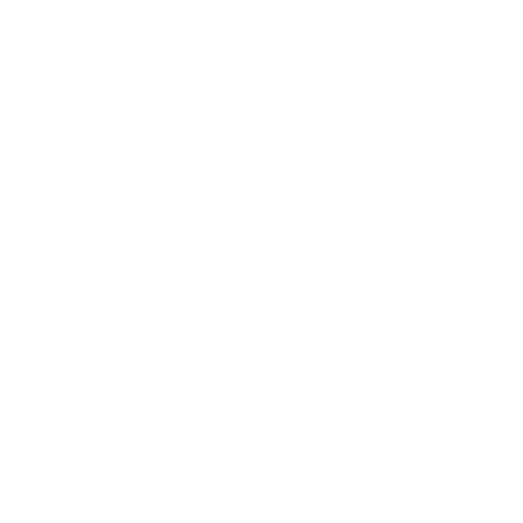Utilize the details in the image to give a detailed response to the question: What is the signal-to-noise ratio of the speaker?

The caption highlights the speaker's audio performance by mentioning its signal-to-noise ratio, which is greater than or equal to 85dB, indicating a high-quality sound output.